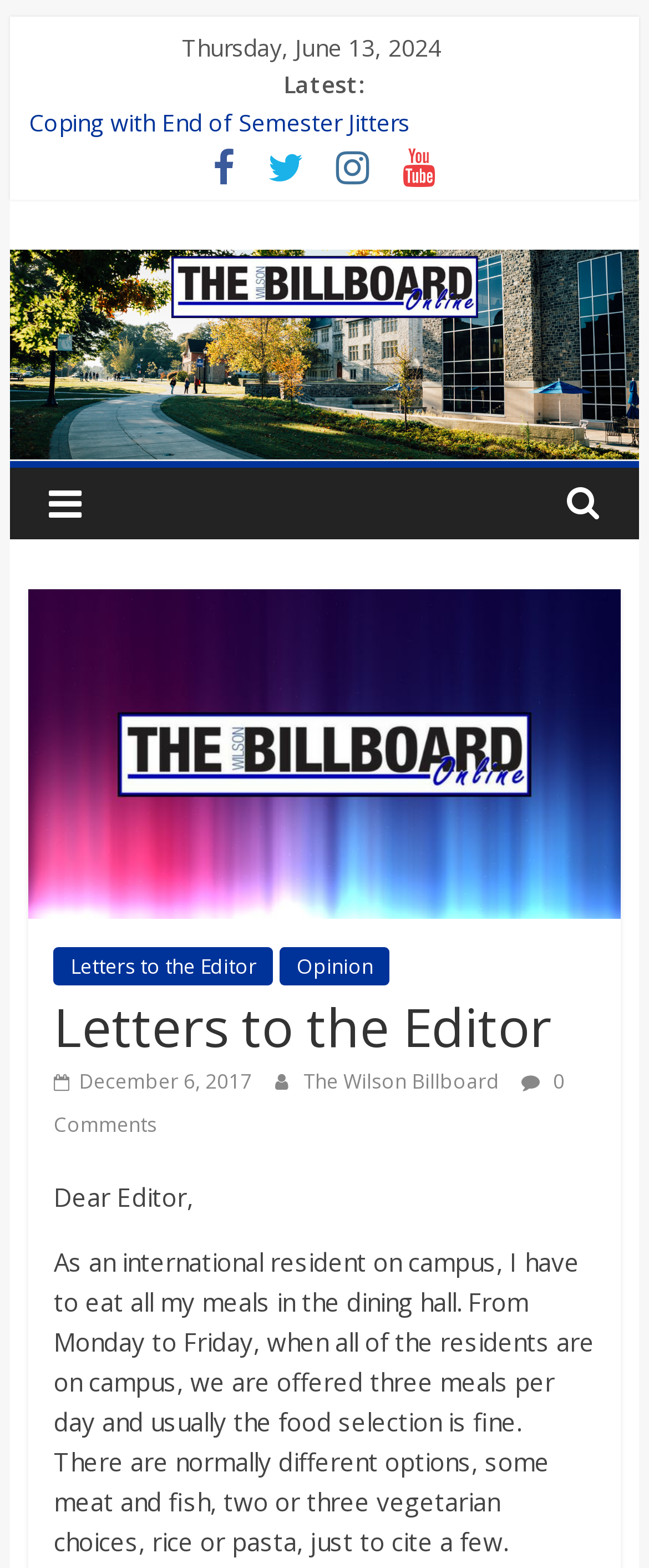Reply to the question with a single word or phrase:
What is the name of the publication or website?

The Wilson Billboard